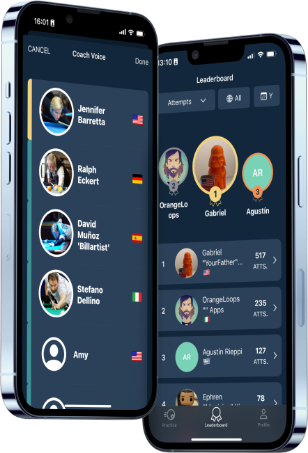What is the purpose of the national flags in the user profiles?
Please answer the question with a detailed response using the information from the screenshot.

The user profiles on the left screen of the image display names alongside national flags, suggesting that the flags are used to indicate the user's nationality.